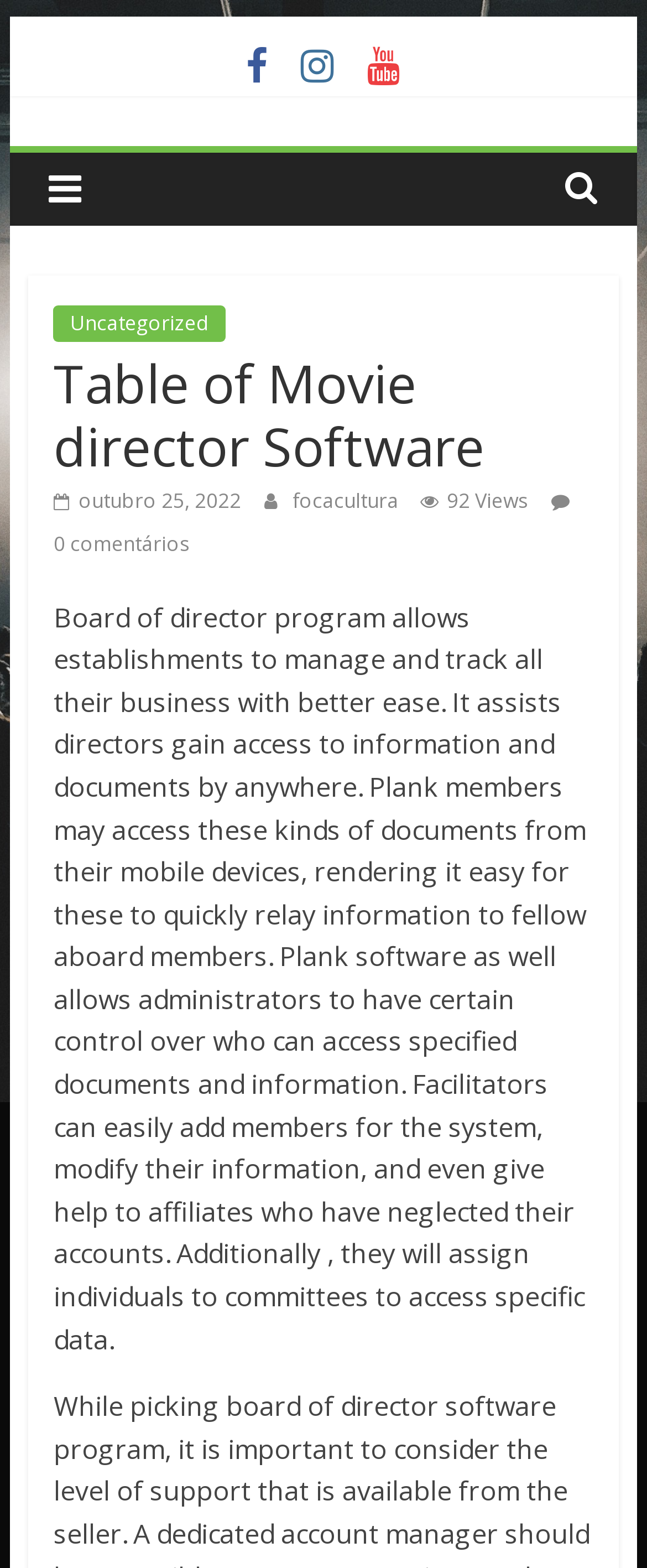Give a one-word or short phrase answer to the question: 
How many views does the page have?

92